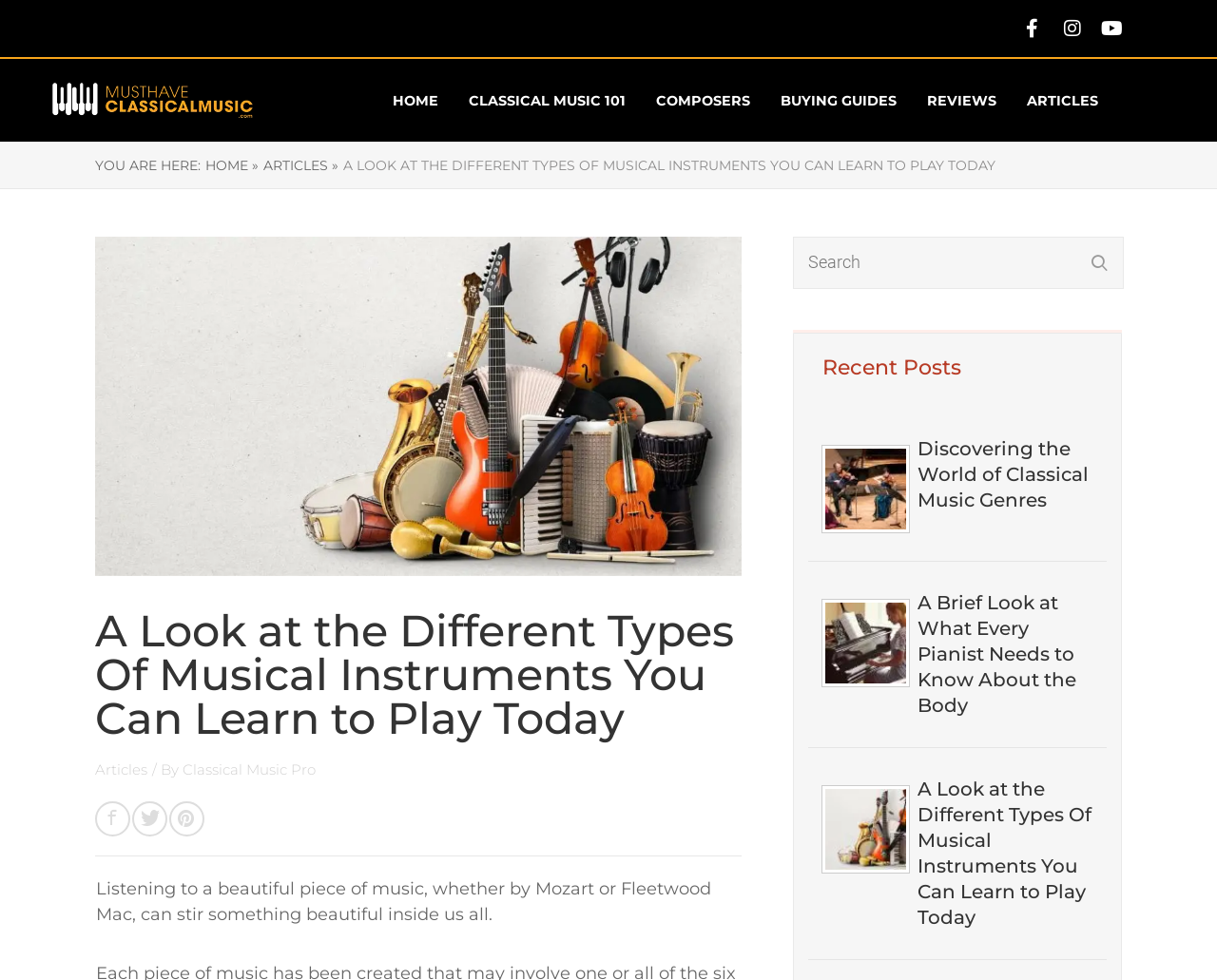Please identify the bounding box coordinates of the clickable element to fulfill the following instruction: "Enter your name". The coordinates should be four float numbers between 0 and 1, i.e., [left, top, right, bottom].

[0.664, 0.933, 0.909, 0.995]